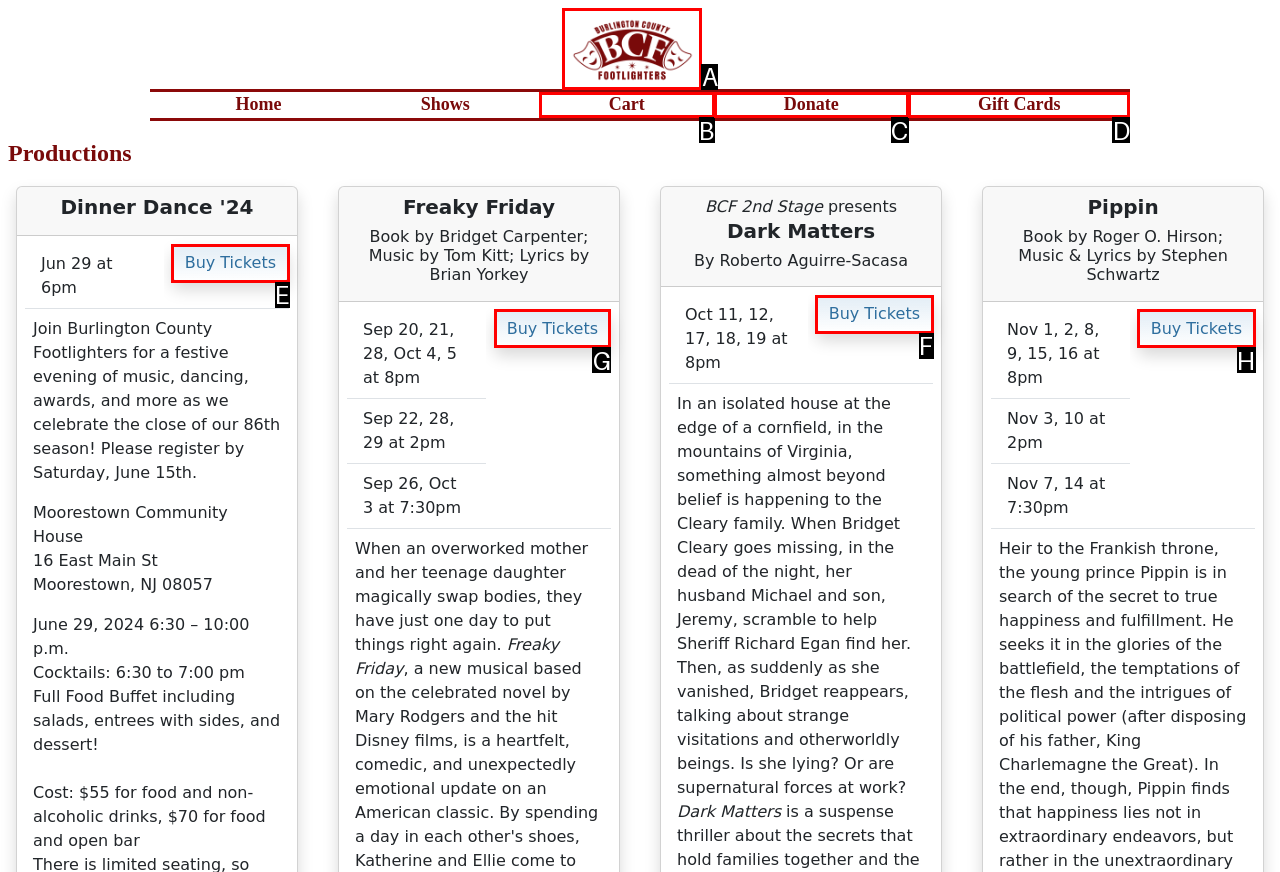Choose the UI element to click on to achieve this task: Select a size. Reply with the letter representing the selected element.

None